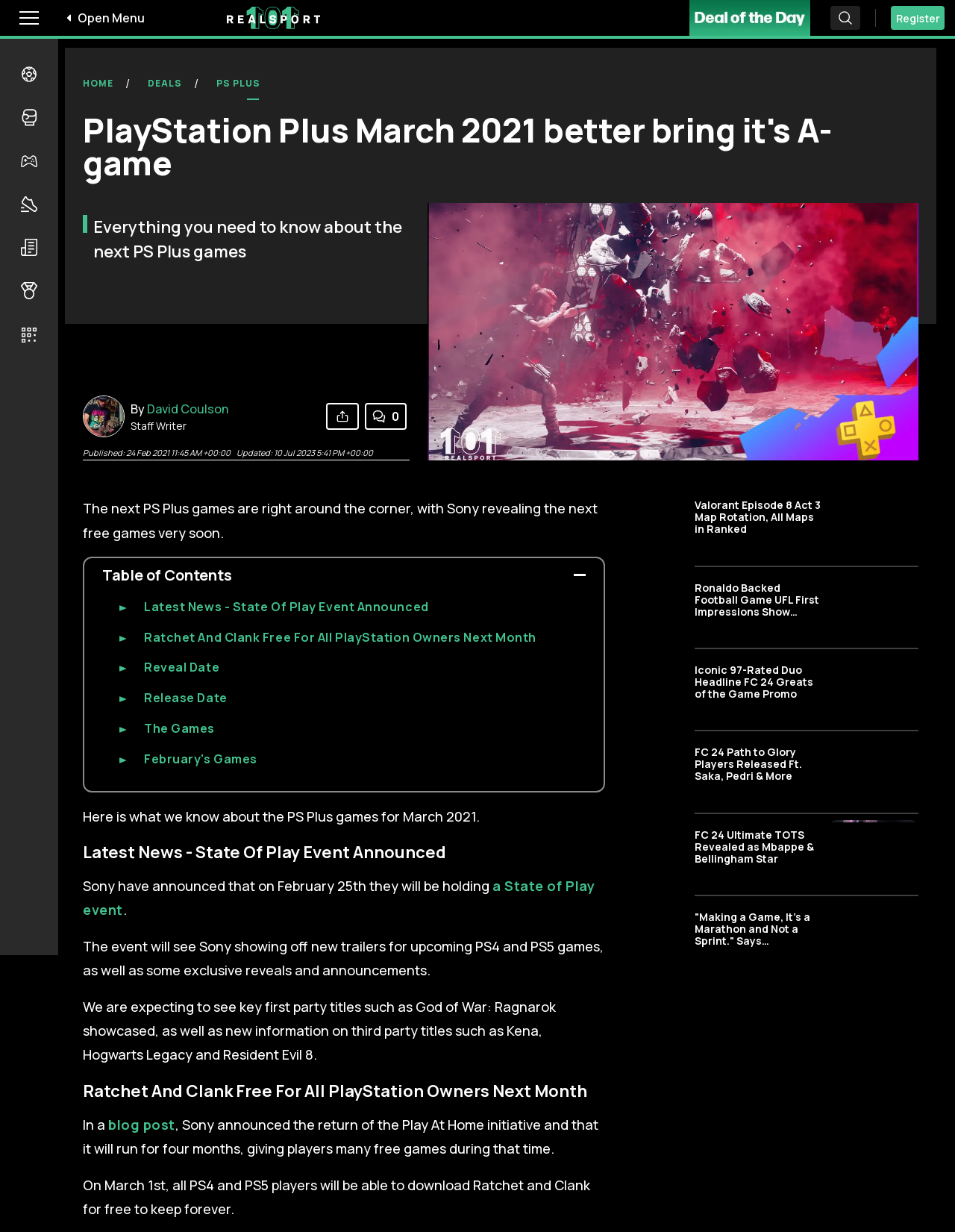Find the bounding box coordinates of the area that needs to be clicked in order to achieve the following instruction: "Toggle menu". The coordinates should be specified as four float numbers between 0 and 1, i.e., [left, top, right, bottom].

[0.0, 0.0, 0.062, 0.029]